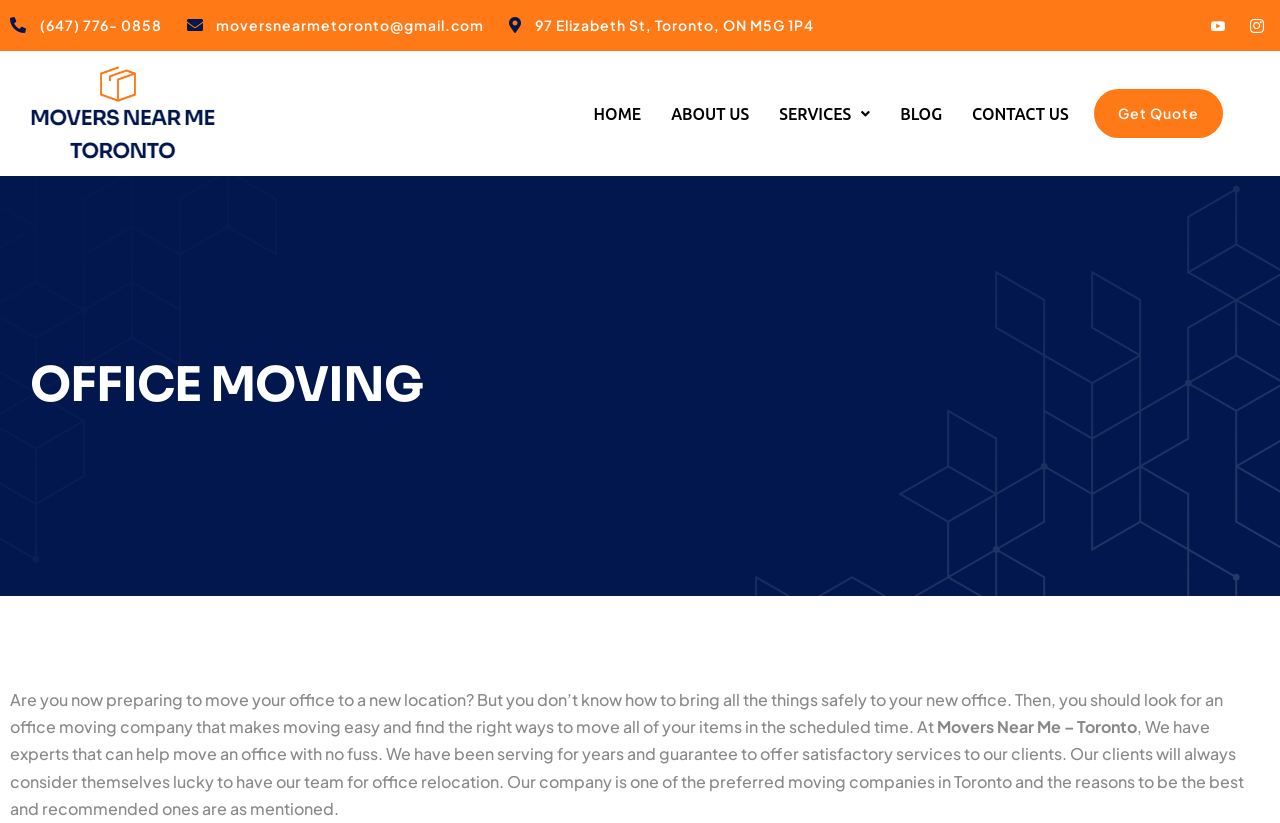Please specify the bounding box coordinates of the clickable region to carry out the following instruction: "Explore Opinion Dashboard". The coordinates should be four float numbers between 0 and 1, in the format [left, top, right, bottom].

None